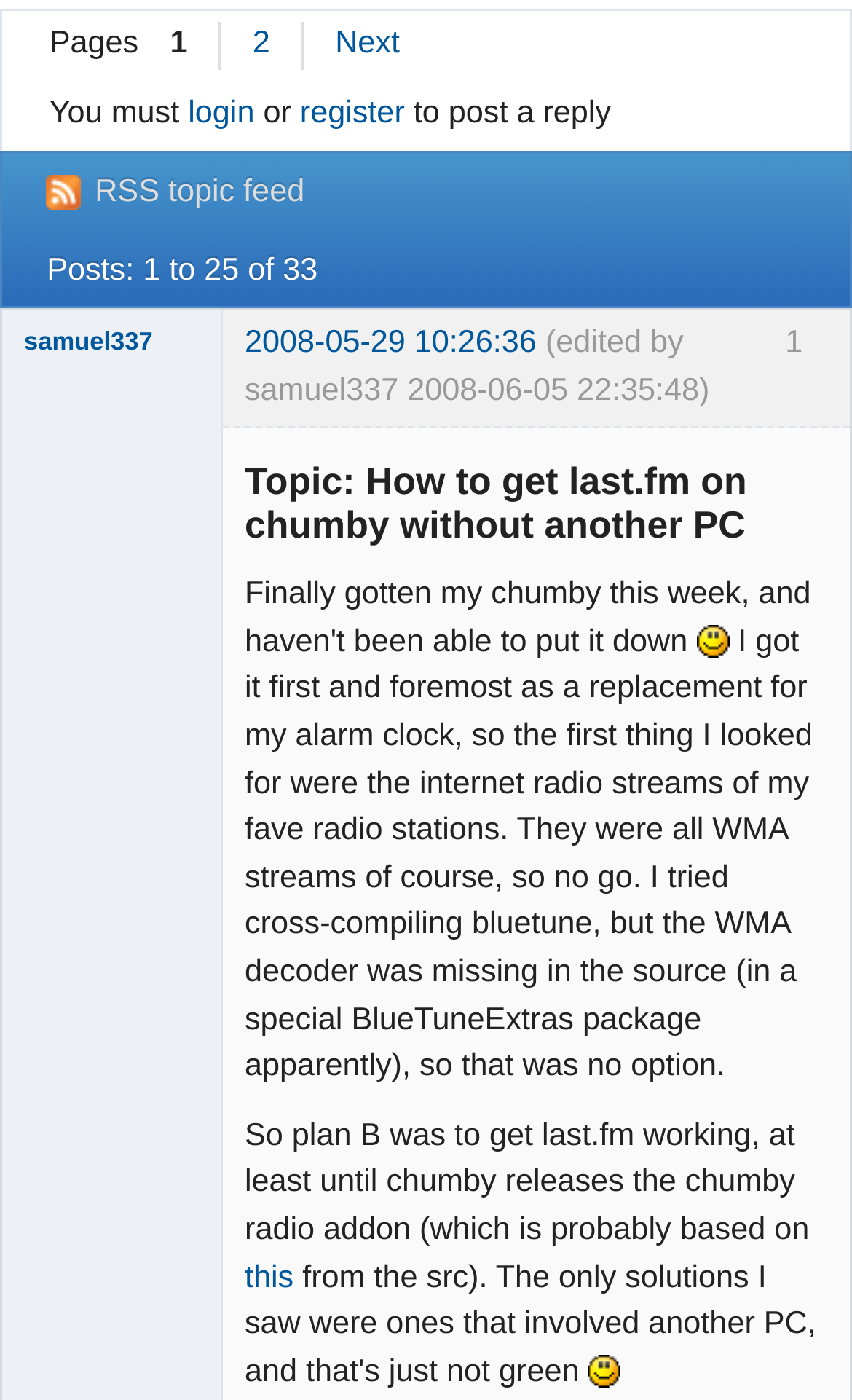Determine the bounding box coordinates (top-left x, top-left y, bottom-right x, bottom-right y) of the UI element described in the following text: 2008-05-29 10:26:36

[0.287, 0.233, 0.63, 0.258]